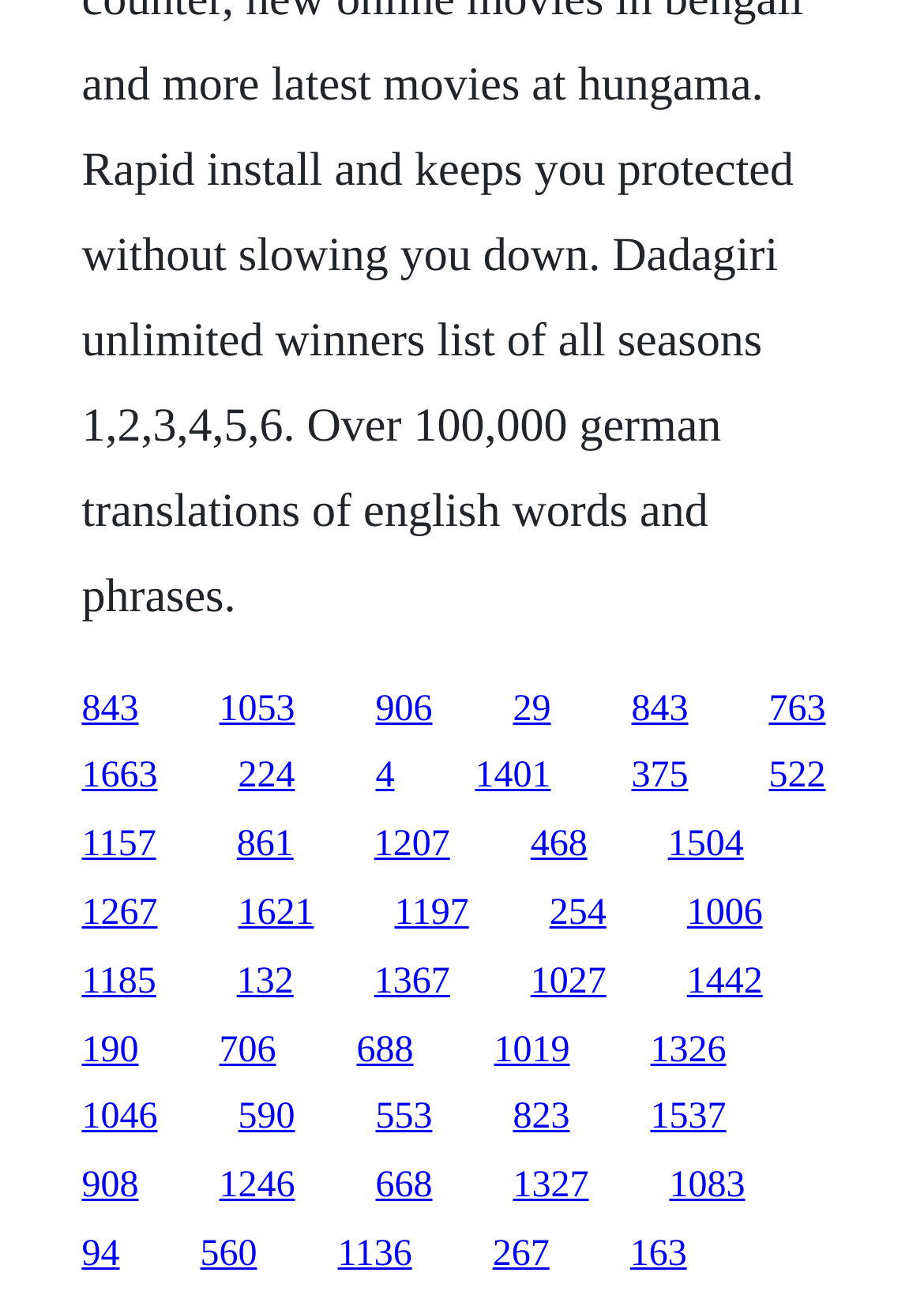Identify the bounding box coordinates of the part that should be clicked to carry out this instruction: "go to the ninth link".

[0.832, 0.578, 0.894, 0.608]